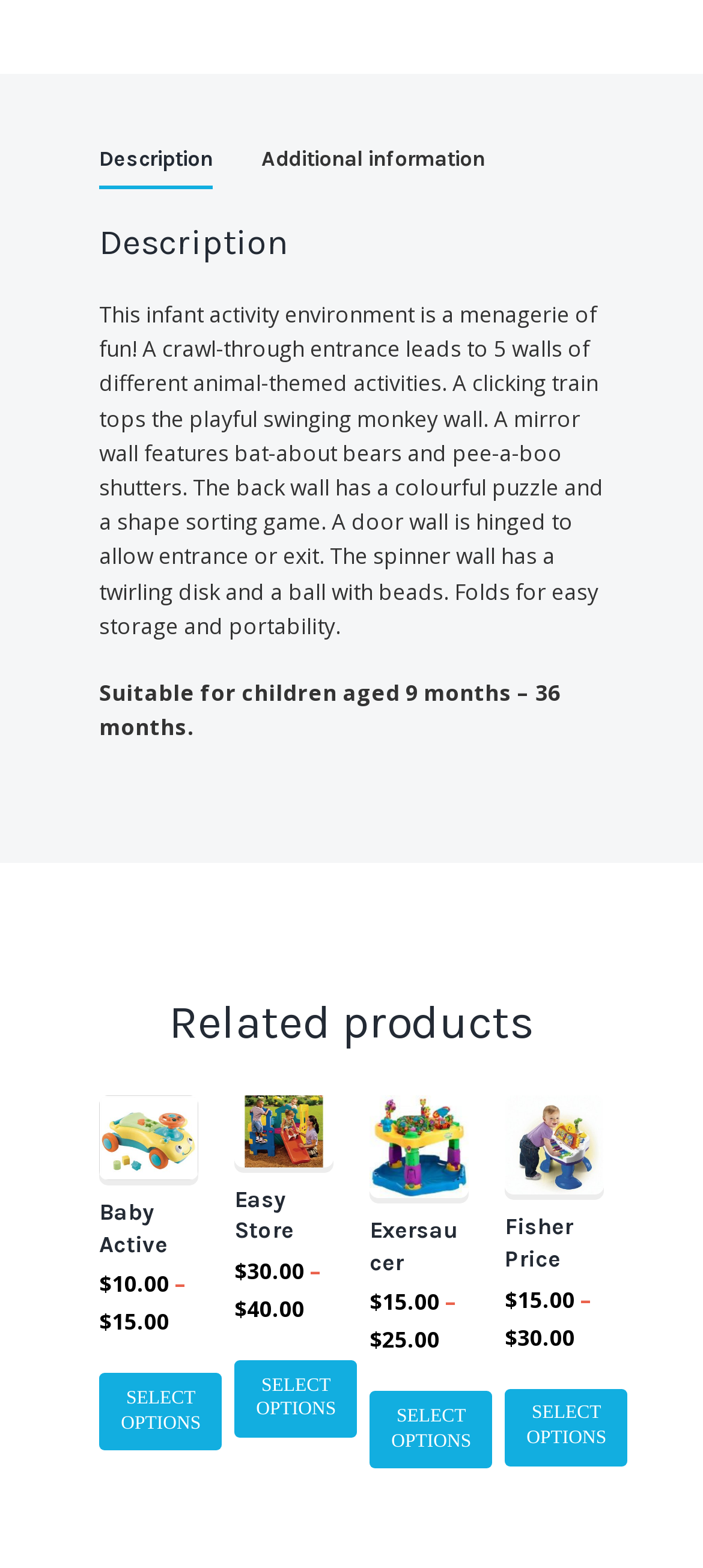Respond to the following question using a concise word or phrase: 
What is the age range suitable for the product?

9 months - 36 months